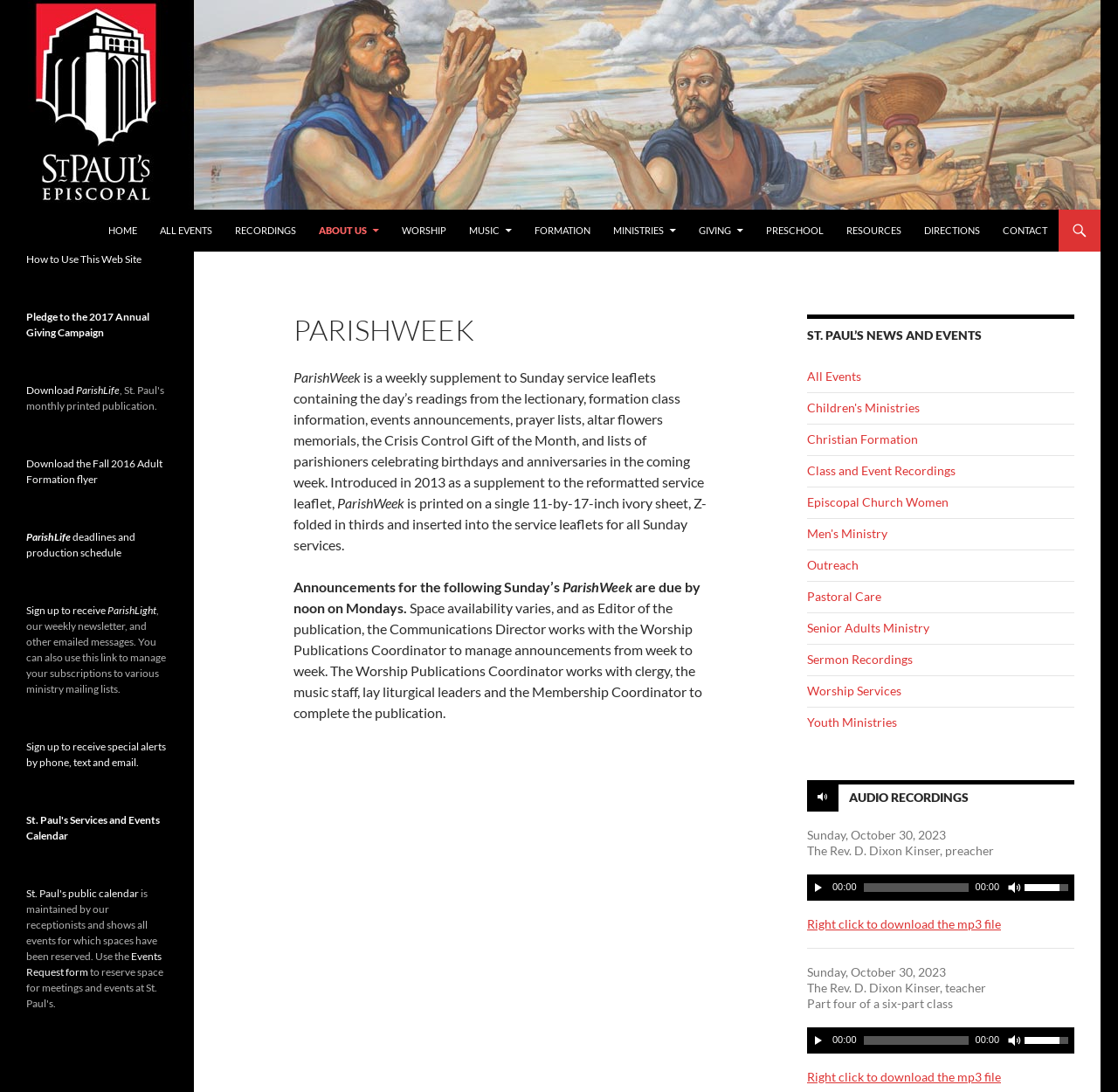Identify the bounding box coordinates of the section to be clicked to complete the task described by the following instruction: "Download the mp3 file". The coordinates should be four float numbers between 0 and 1, formatted as [left, top, right, bottom].

[0.722, 0.839, 0.895, 0.853]